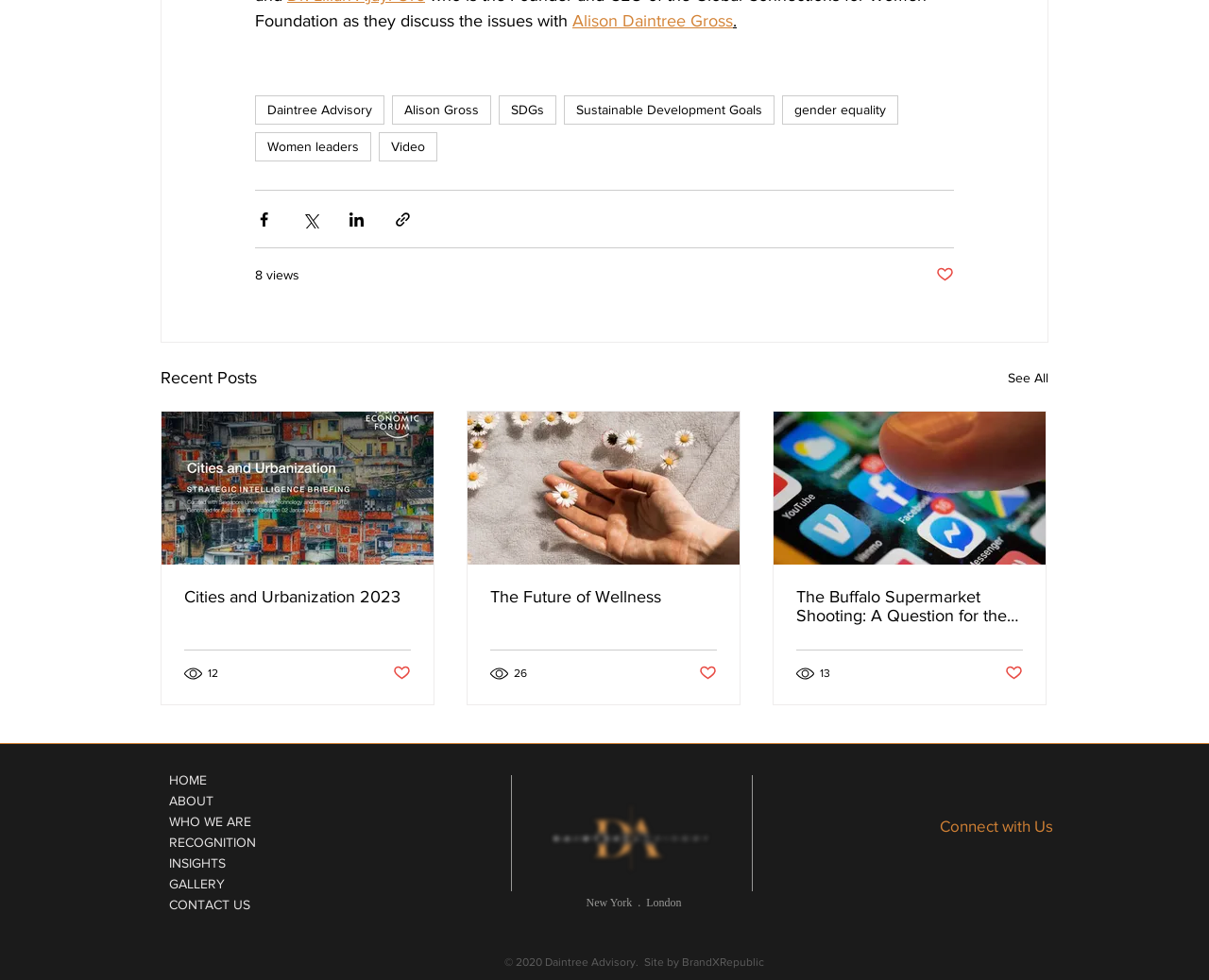Find the bounding box of the UI element described as: "WHO WE ARE". The bounding box coordinates should be given as four float values between 0 and 1, i.e., [left, top, right, bottom].

[0.14, 0.828, 0.301, 0.849]